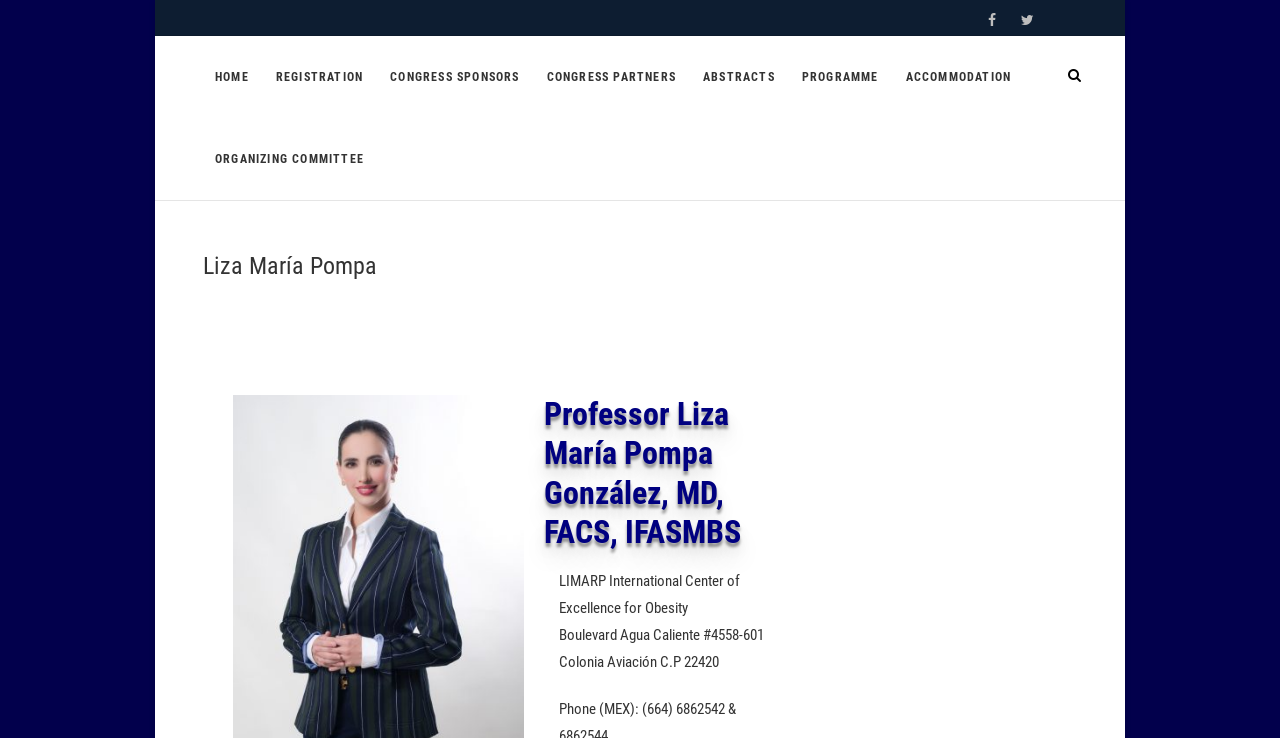Find the bounding box coordinates of the clickable area required to complete the following action: "Go to HOME page".

[0.159, 0.049, 0.204, 0.16]